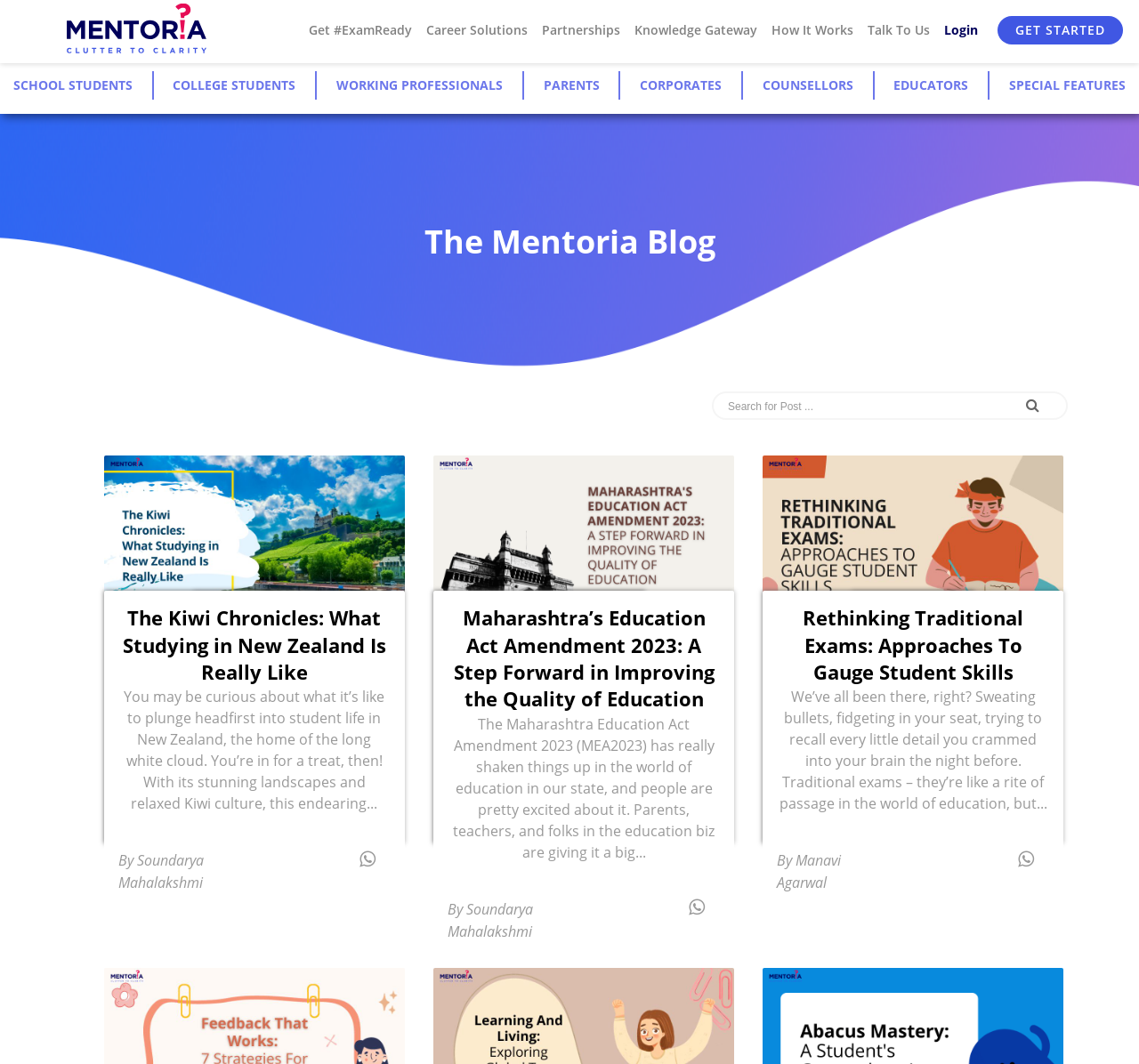Determine the bounding box coordinates of the clickable element necessary to fulfill the instruction: "Read the blog post 'The Kiwi Chronicles'". Provide the coordinates as four float numbers within the 0 to 1 range, i.e., [left, top, right, bottom].

[0.104, 0.569, 0.343, 0.779]